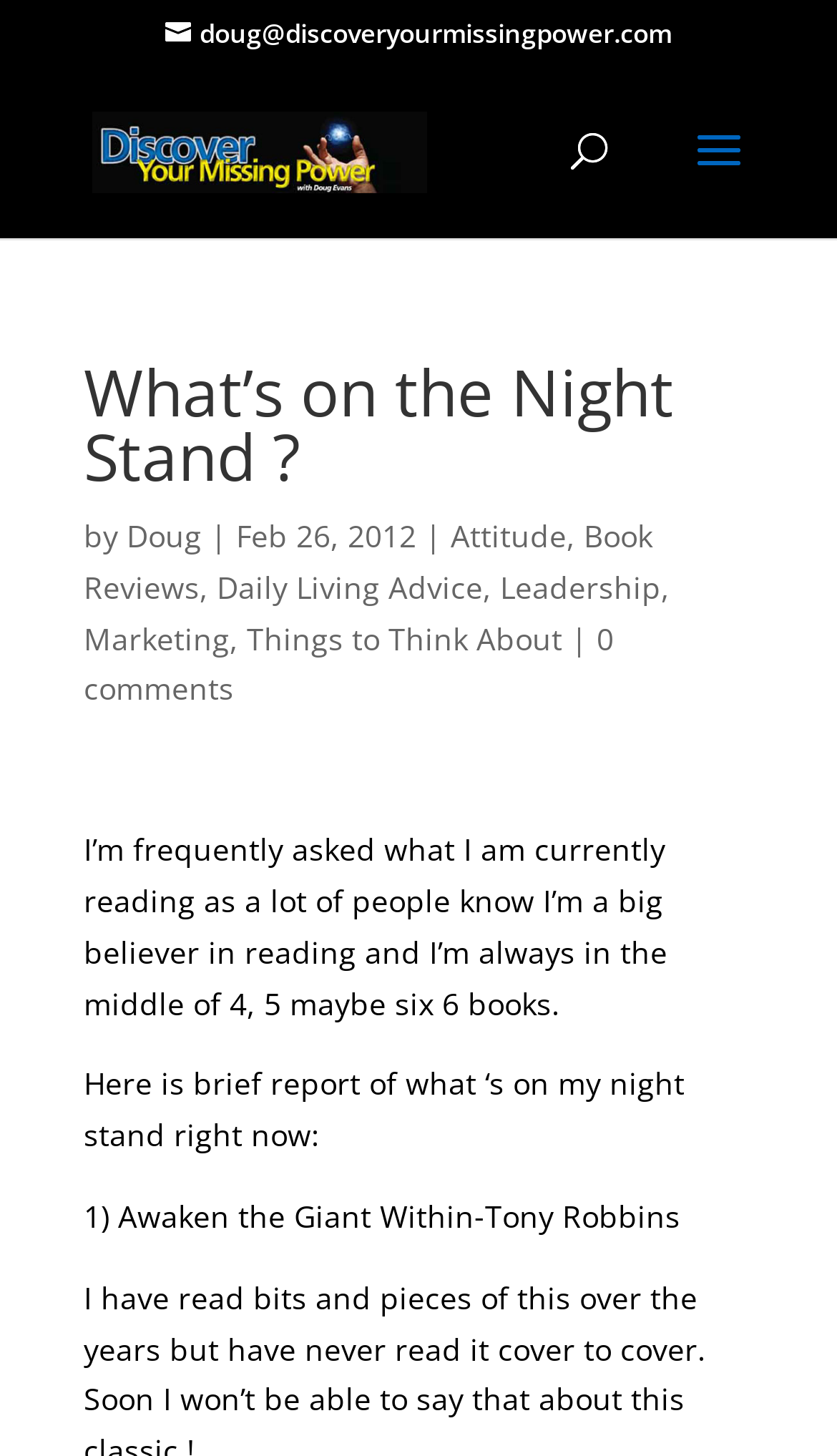How many comments are there on the article?
Craft a detailed and extensive response to the question.

The link '0 comments' indicates that there are no comments on the article.